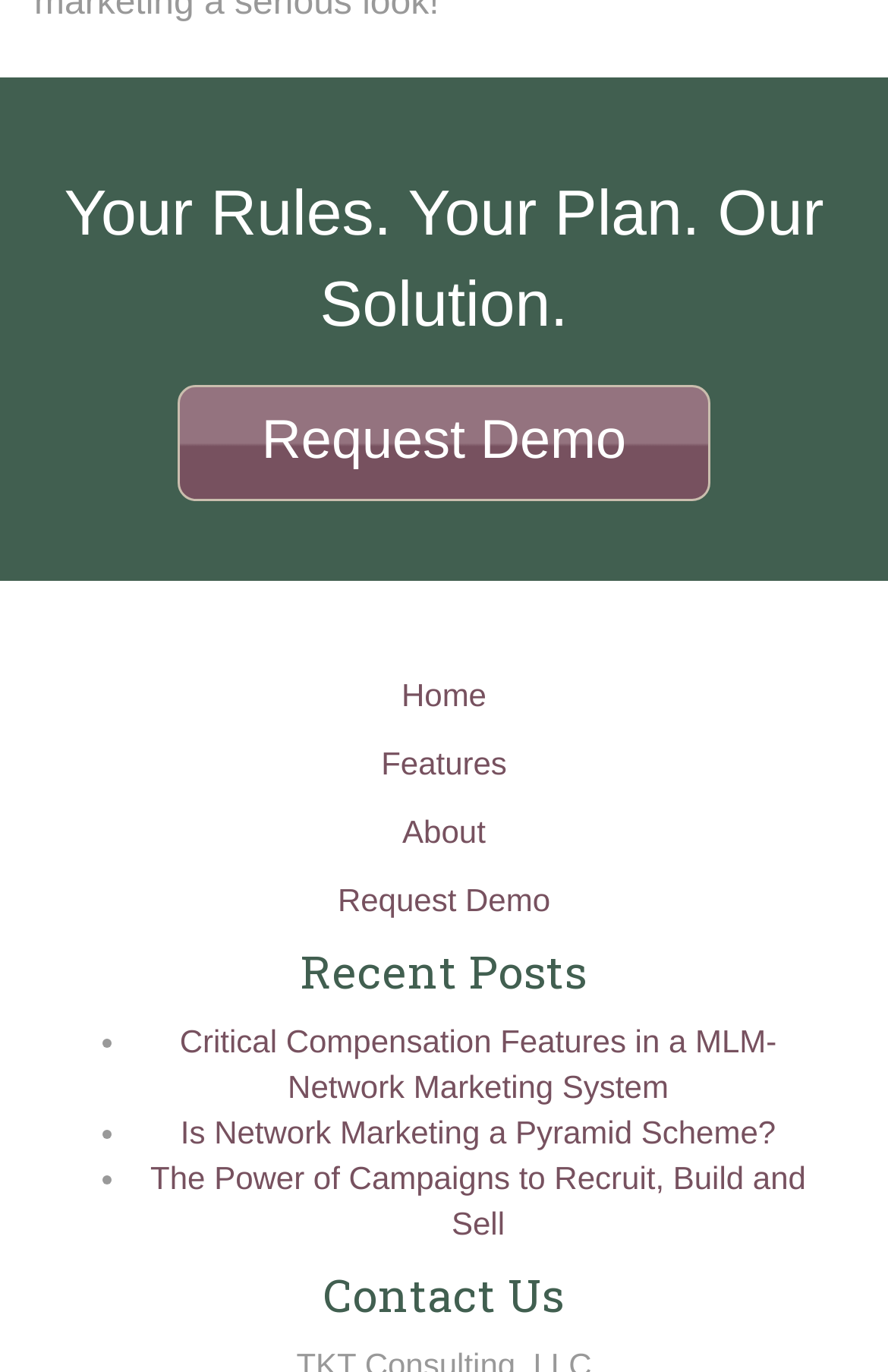Locate the bounding box coordinates of the clickable region necessary to complete the following instruction: "Click on Sprint24". Provide the coordinates in the format of four float numbers between 0 and 1, i.e., [left, top, right, bottom].

None